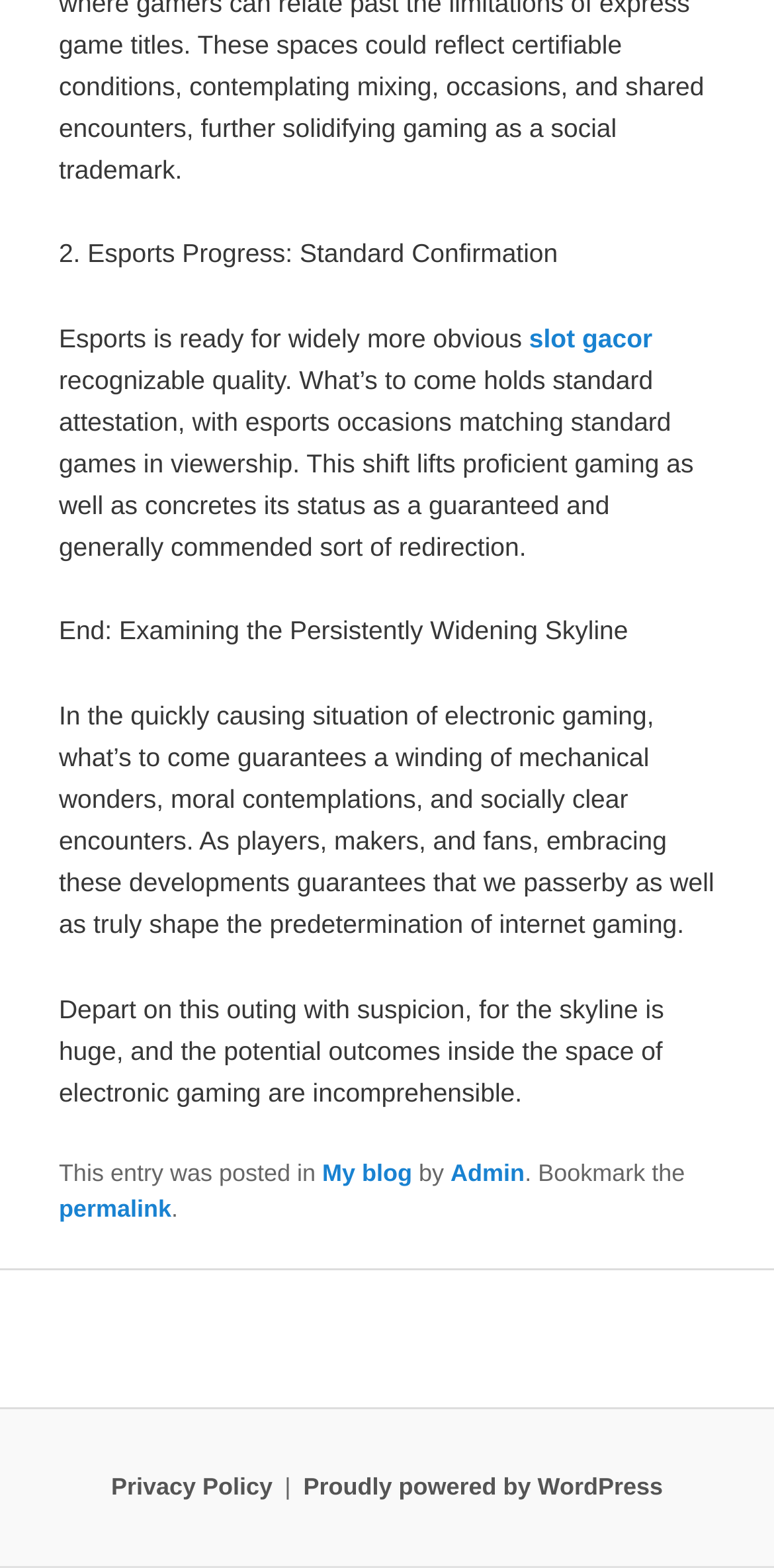What is the topic of the article?
Using the image, respond with a single word or phrase.

Esports